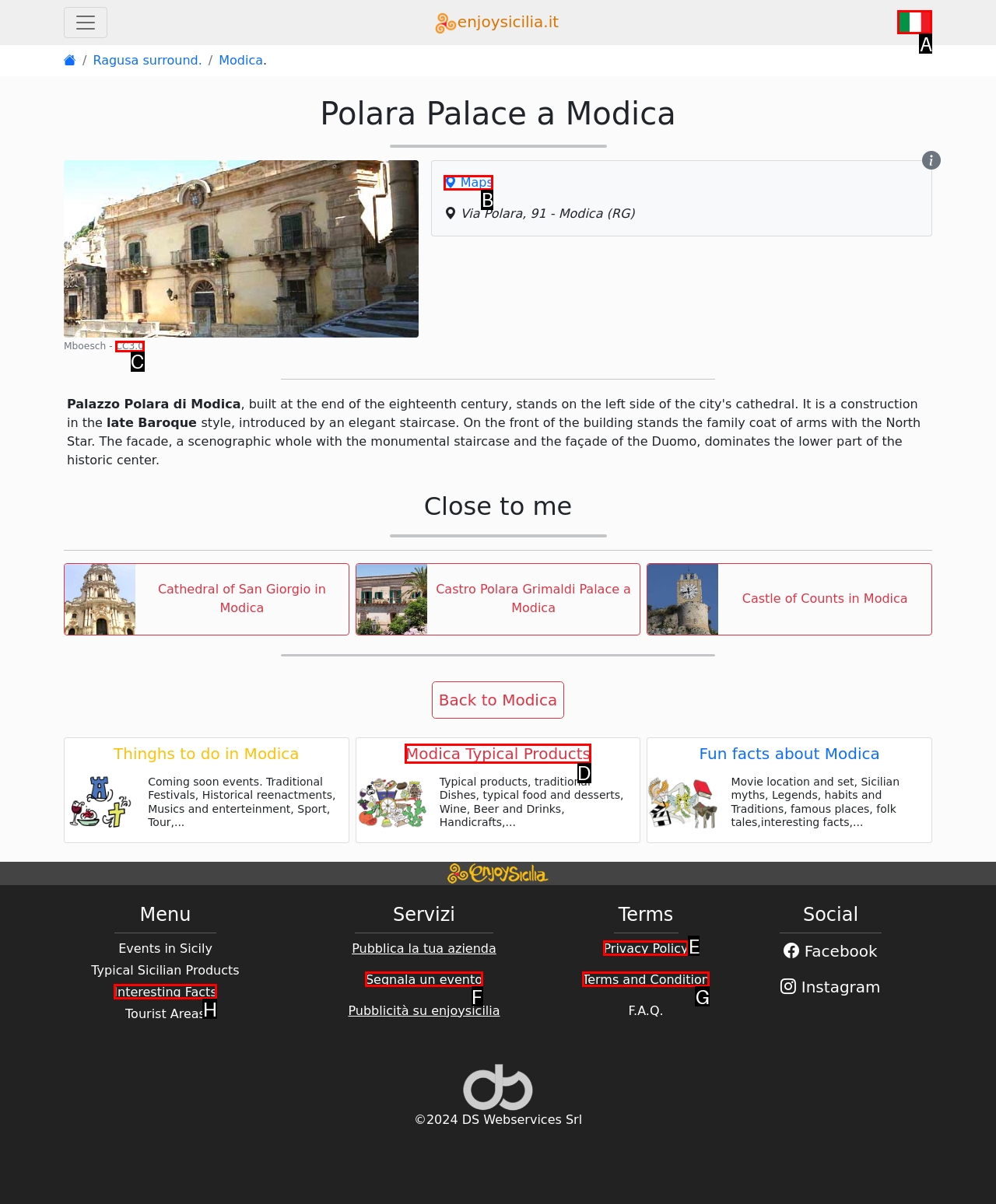Select the HTML element that needs to be clicked to carry out the task: Explore Modica Typical Products
Provide the letter of the correct option.

D